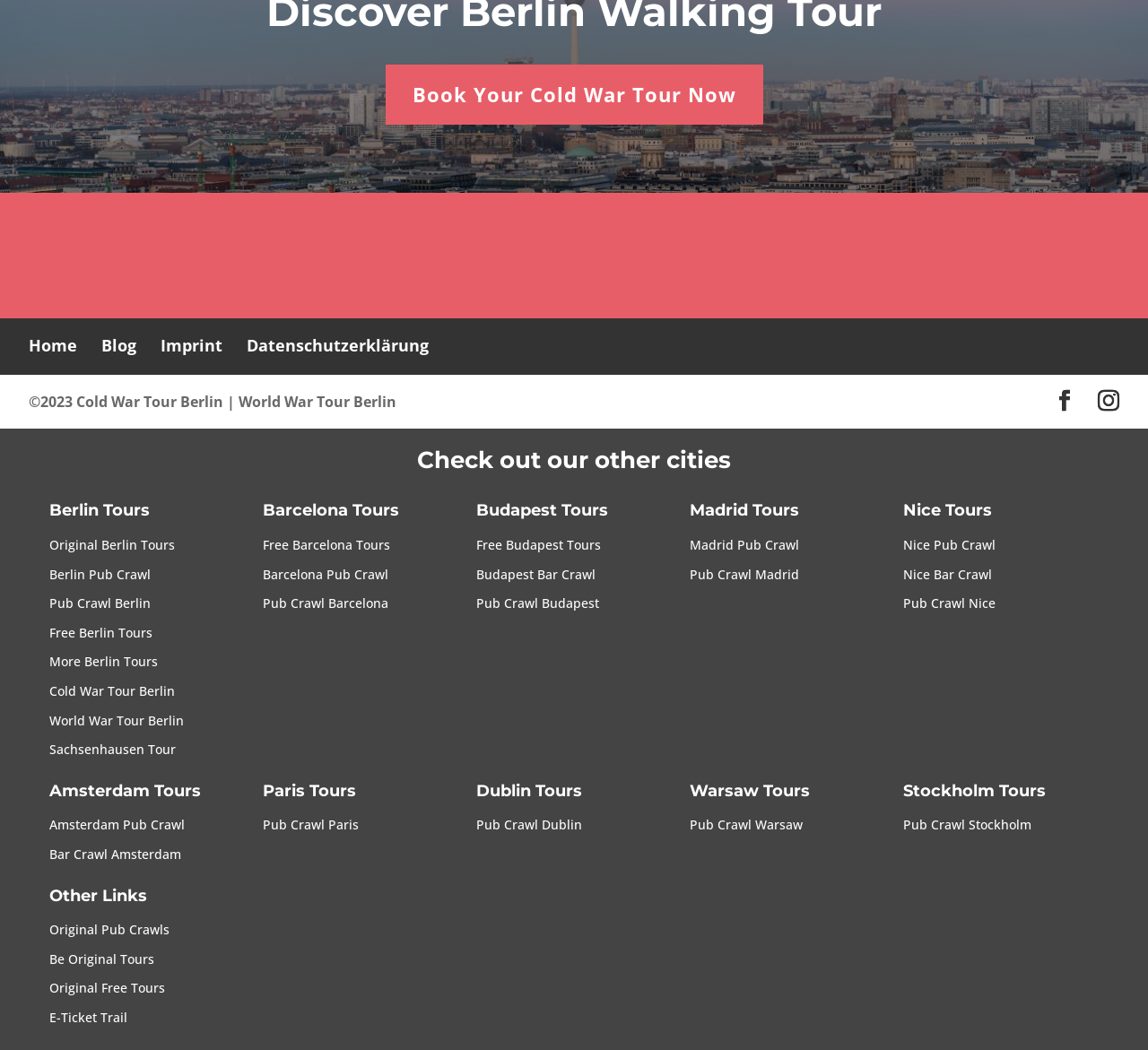Give a short answer using one word or phrase for the question:
How many types of tours are offered in Madrid?

2